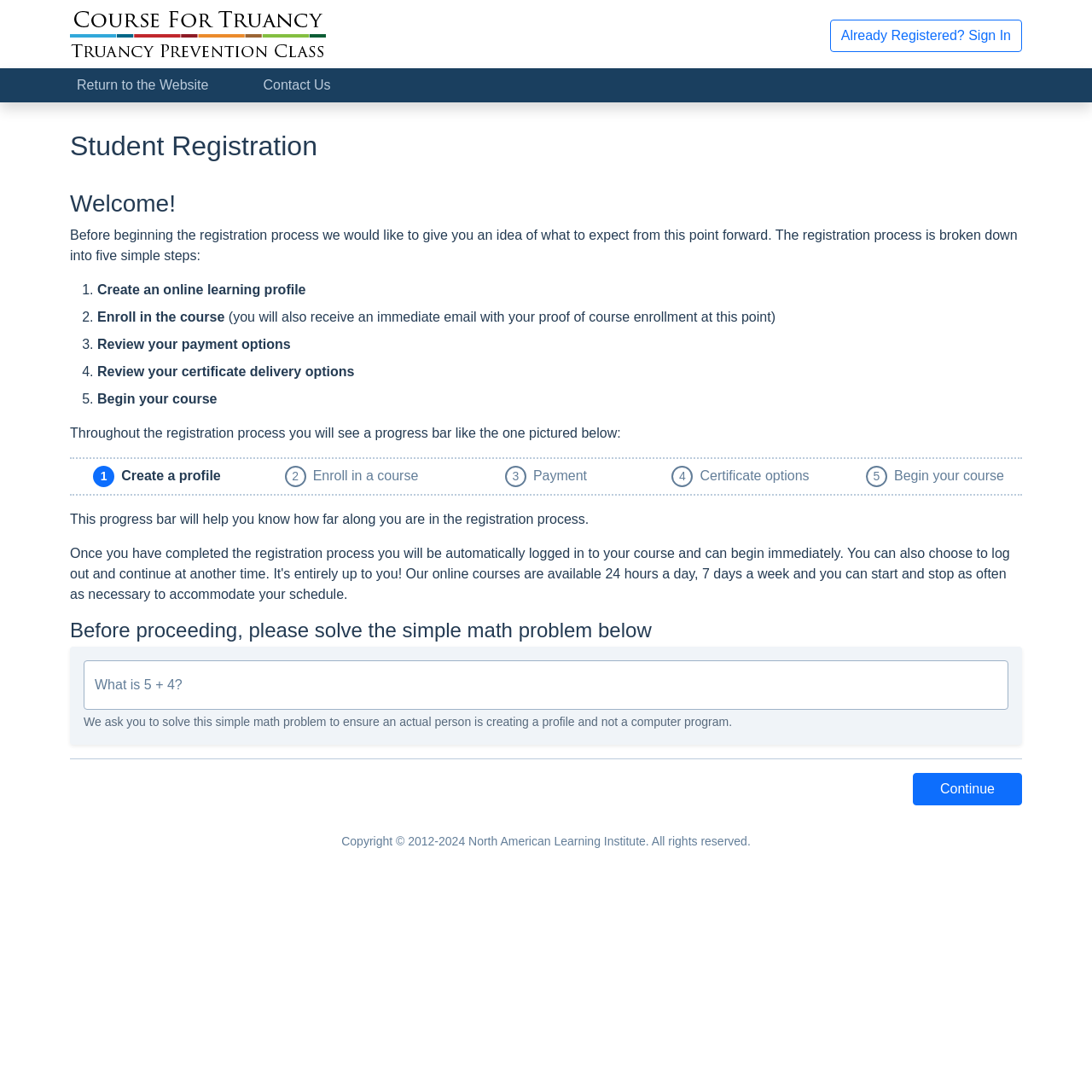Based on the description "Continue", find the bounding box of the specified UI element.

[0.836, 0.708, 0.936, 0.737]